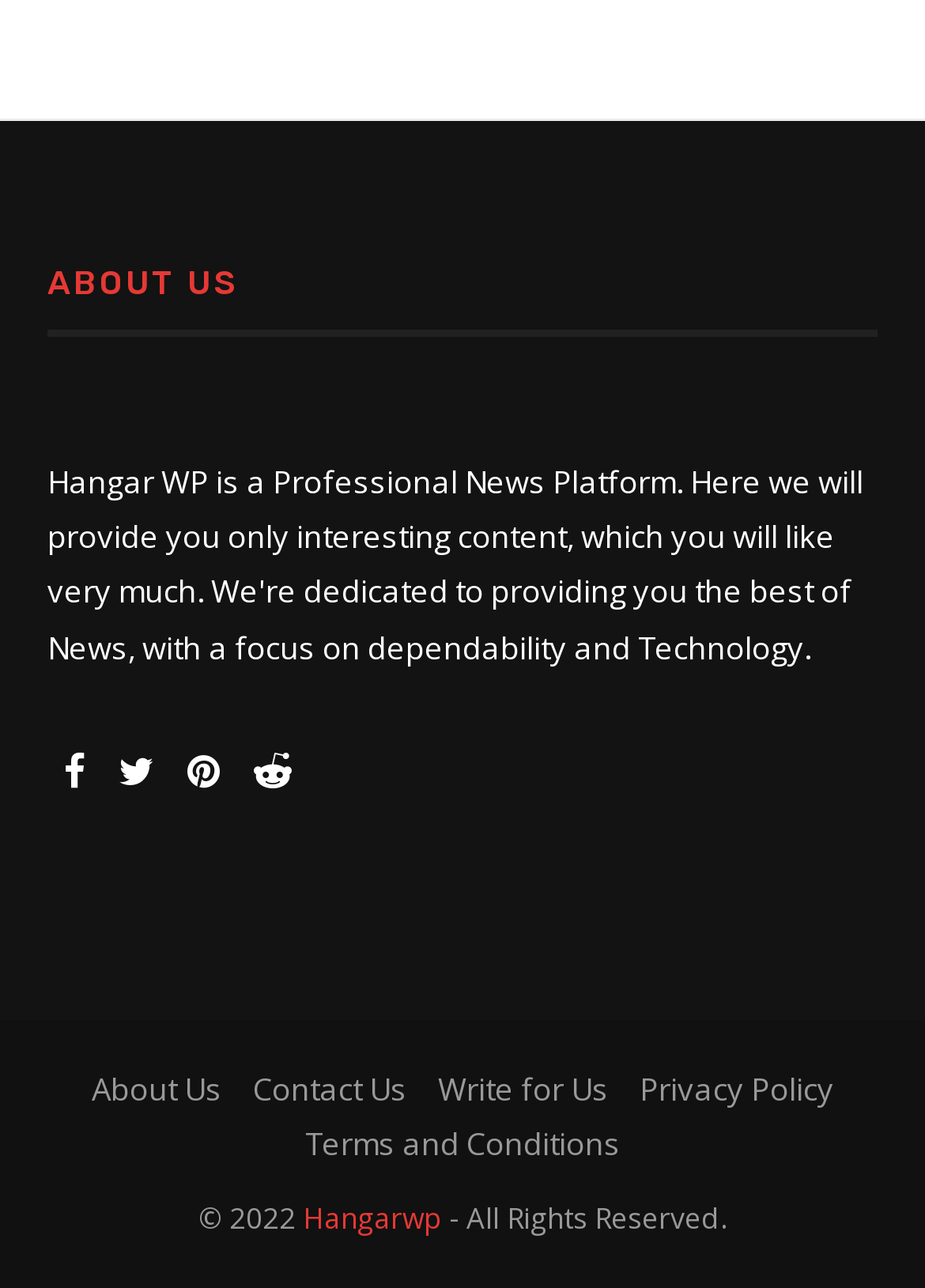What is the copyright year?
Look at the webpage screenshot and answer the question with a detailed explanation.

I found the copyright year by looking at the bottom of the webpage, where it says '© 2022'.